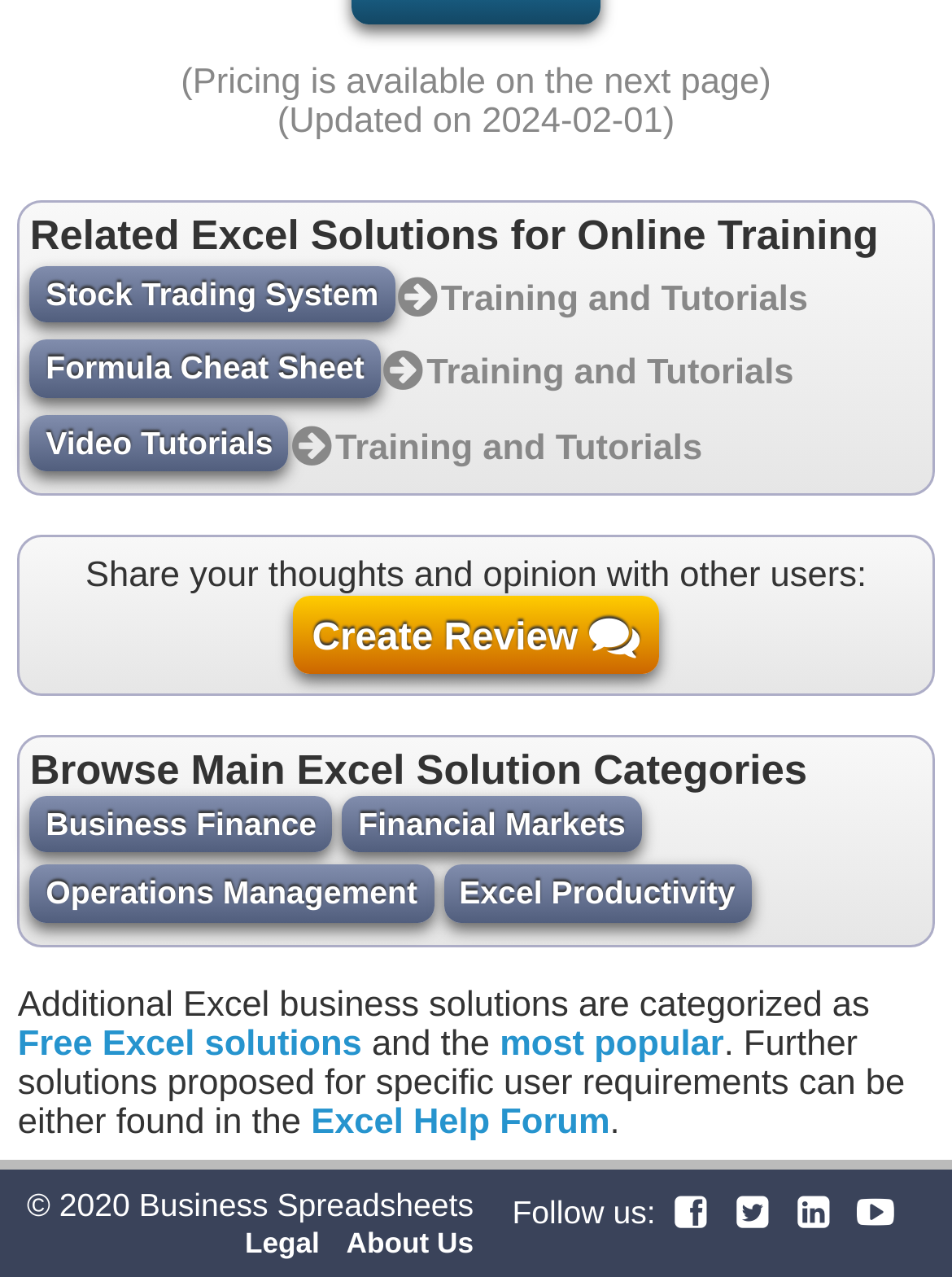Examine the image and give a thorough answer to the following question:
What are the main Excel solution categories?

The main Excel solution categories can be found in the middle section of the webpage, where it says 'Browse Main Excel Solution Categories' and lists the categories as Business Finance, Financial Markets, Operations Management, and Excel Productivity.